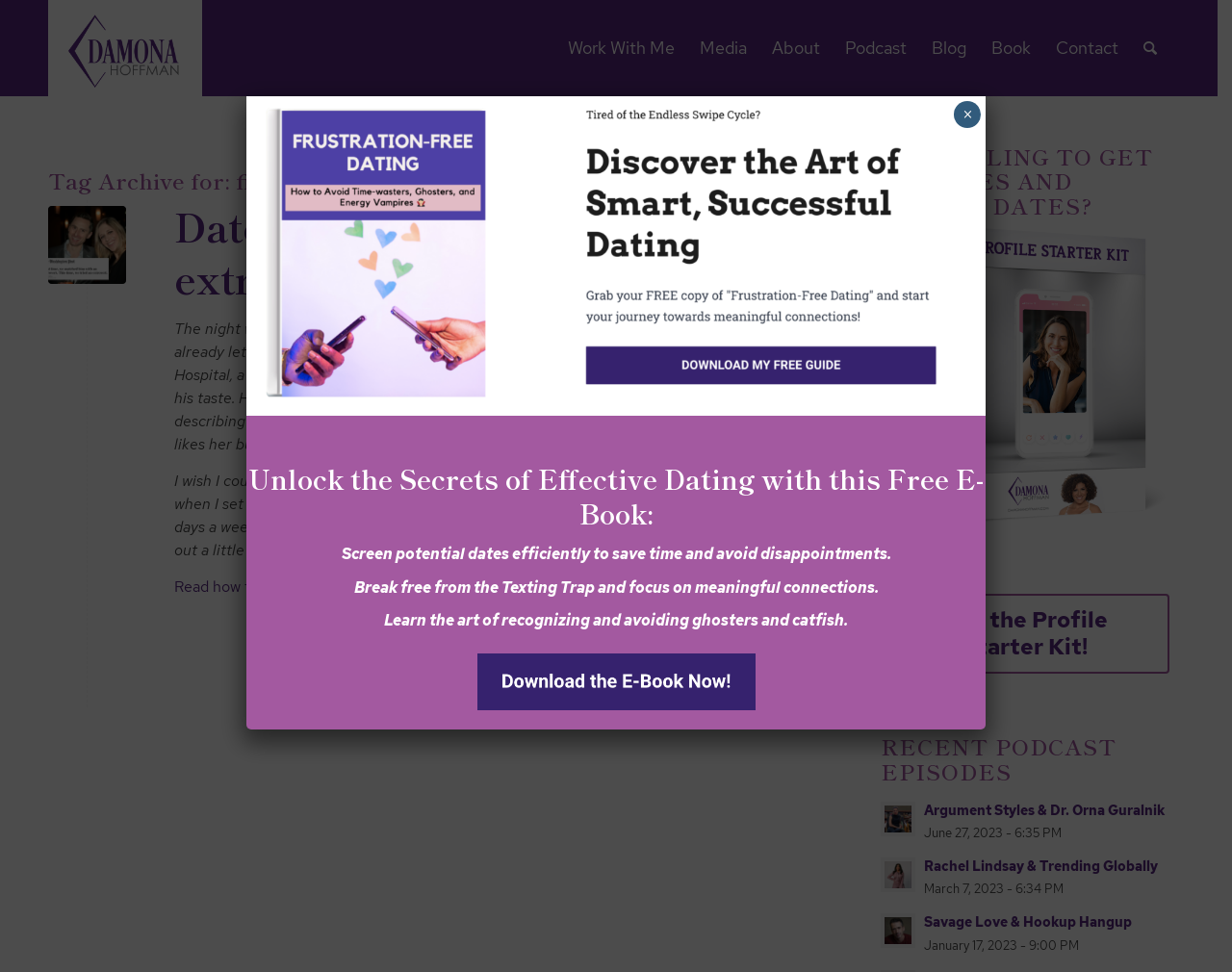Determine the bounding box coordinates of the clickable region to execute the instruction: "Get the Profile Starter Kit". The coordinates should be four float numbers between 0 and 1, denoted as [left, top, right, bottom].

[0.714, 0.611, 0.949, 0.693]